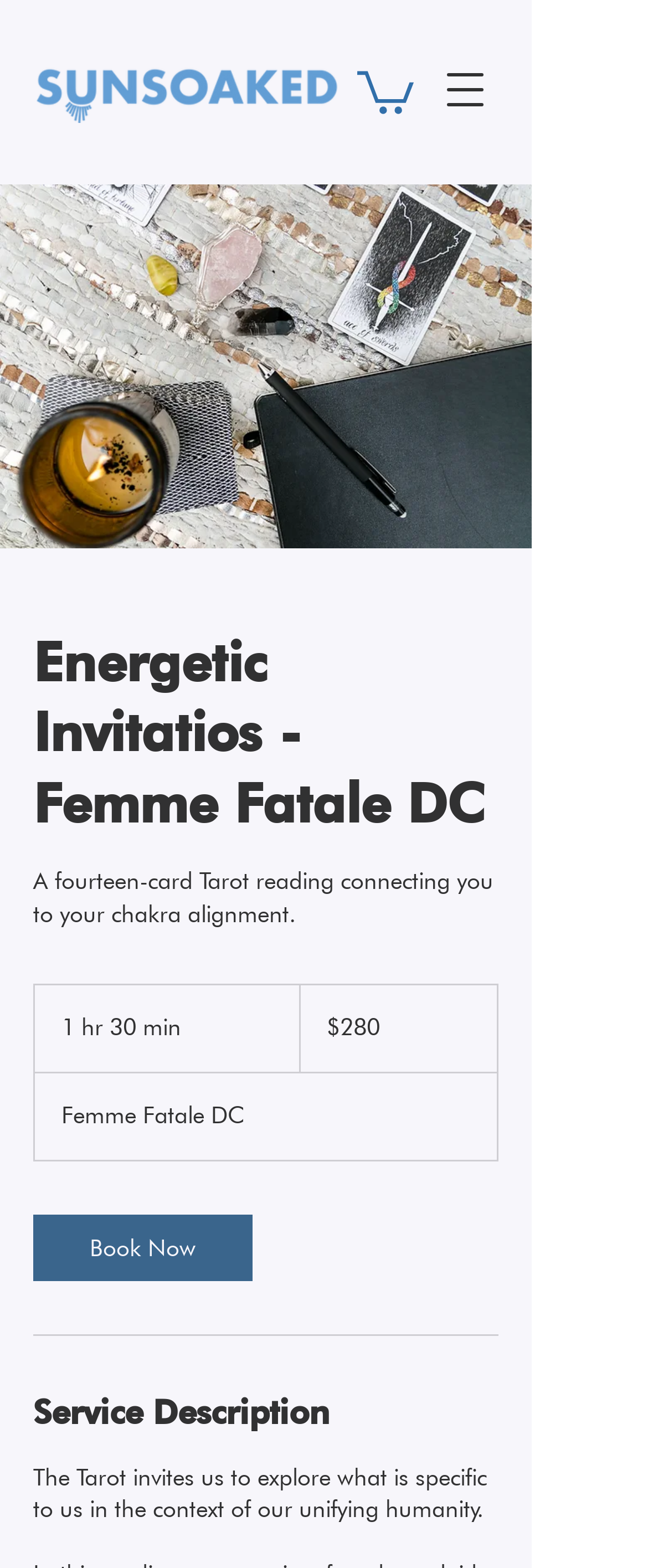Find the bounding box coordinates for the HTML element specified by: "Book Now".

[0.051, 0.774, 0.39, 0.817]